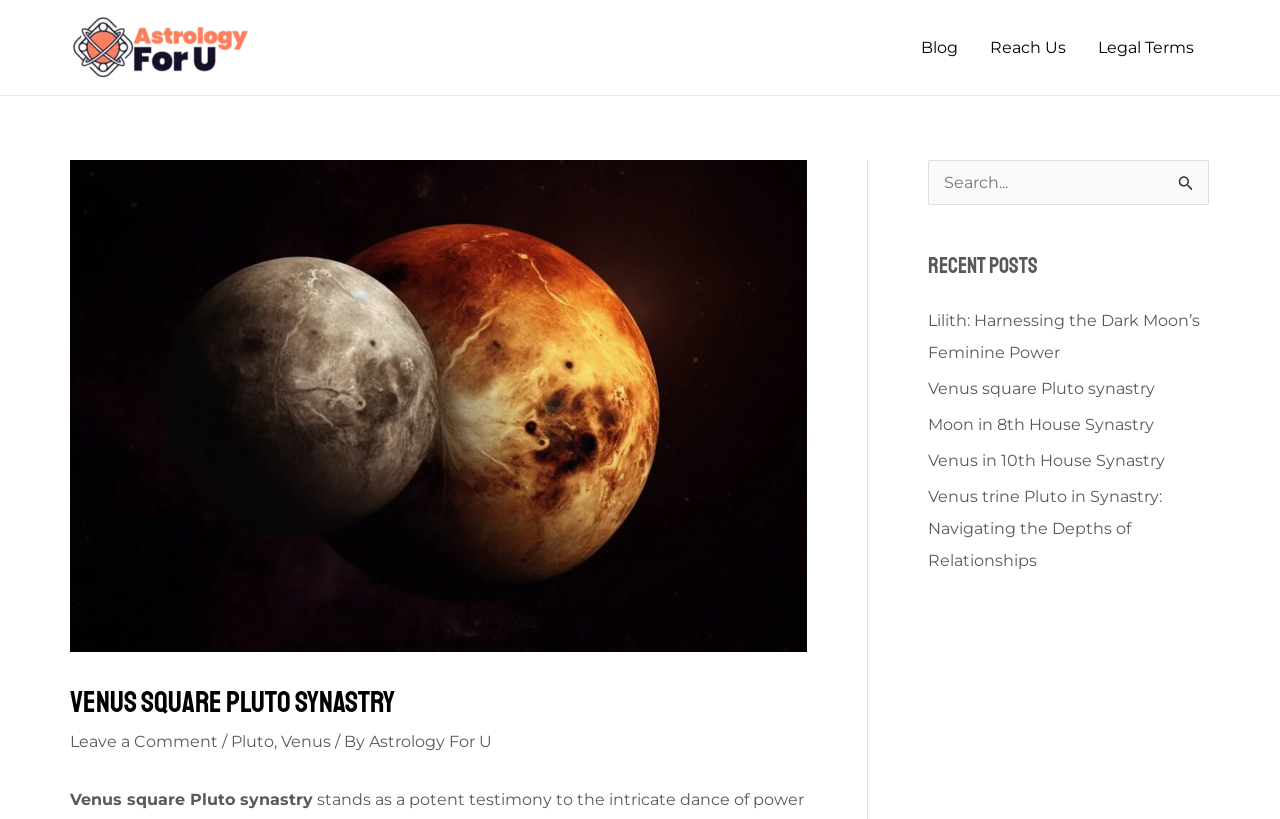Kindly provide the bounding box coordinates of the section you need to click on to fulfill the given instruction: "Click on the Astrology For U link".

[0.055, 0.045, 0.196, 0.068]